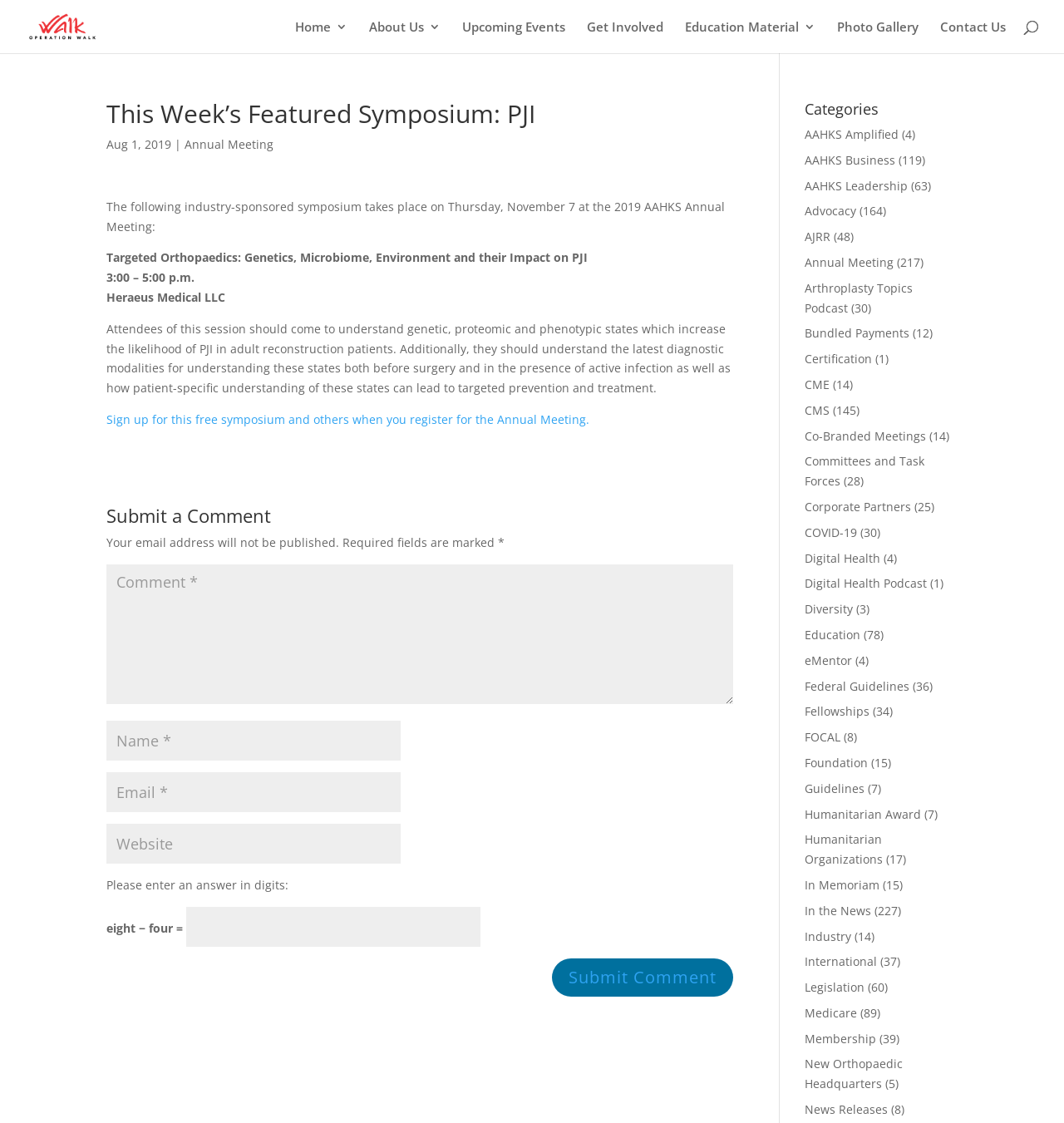Locate the UI element described as follows: "New Orthopaedic Headquarters". Return the bounding box coordinates as four float numbers between 0 and 1 in the order [left, top, right, bottom].

[0.756, 0.94, 0.849, 0.972]